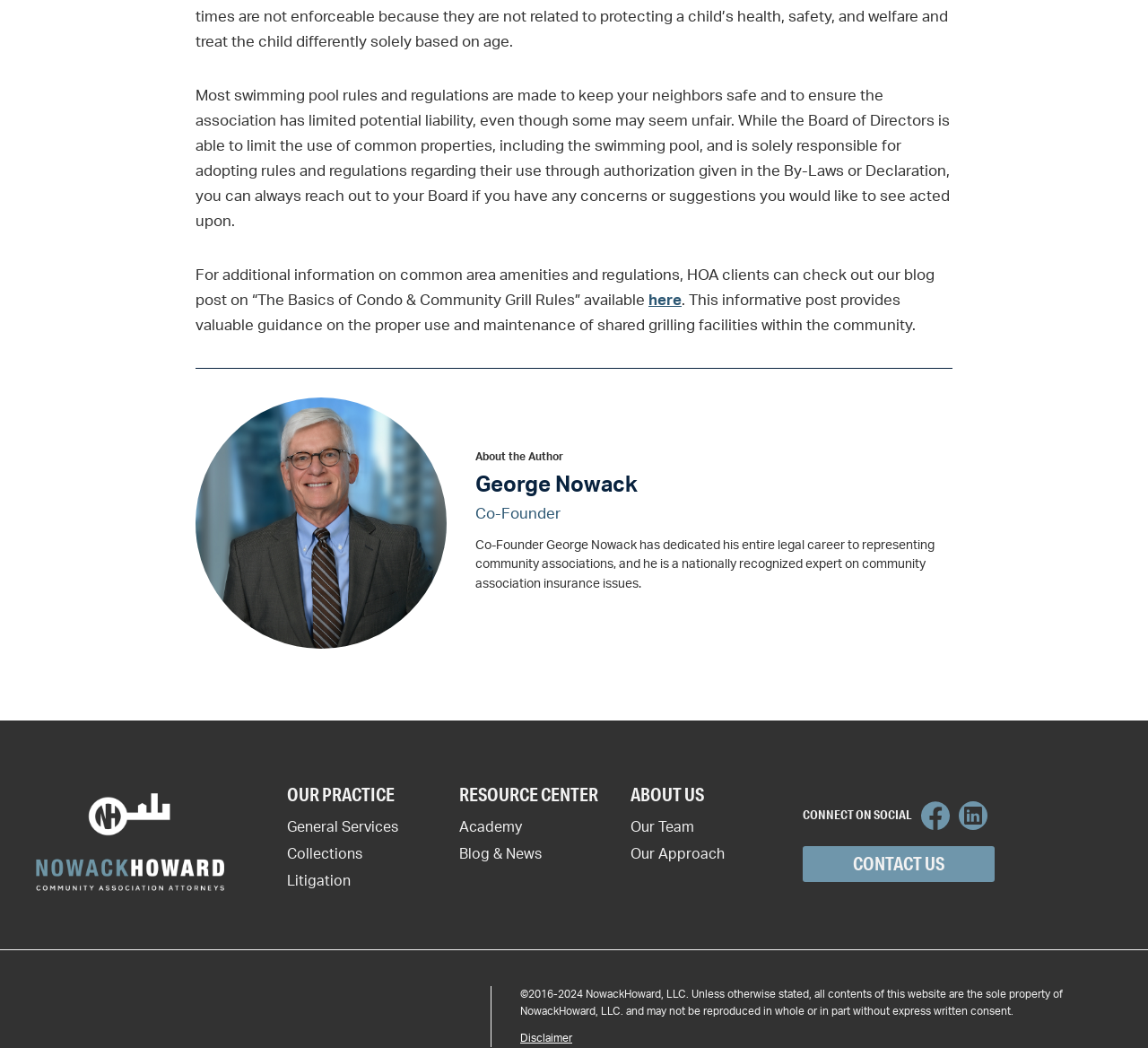Using details from the image, please answer the following question comprehensively:
What is the name of the law firm?

The name of the law firm is Nowack Howard, as indicated by the link element with the text 'Nowack Howard' in the footer navigation section.